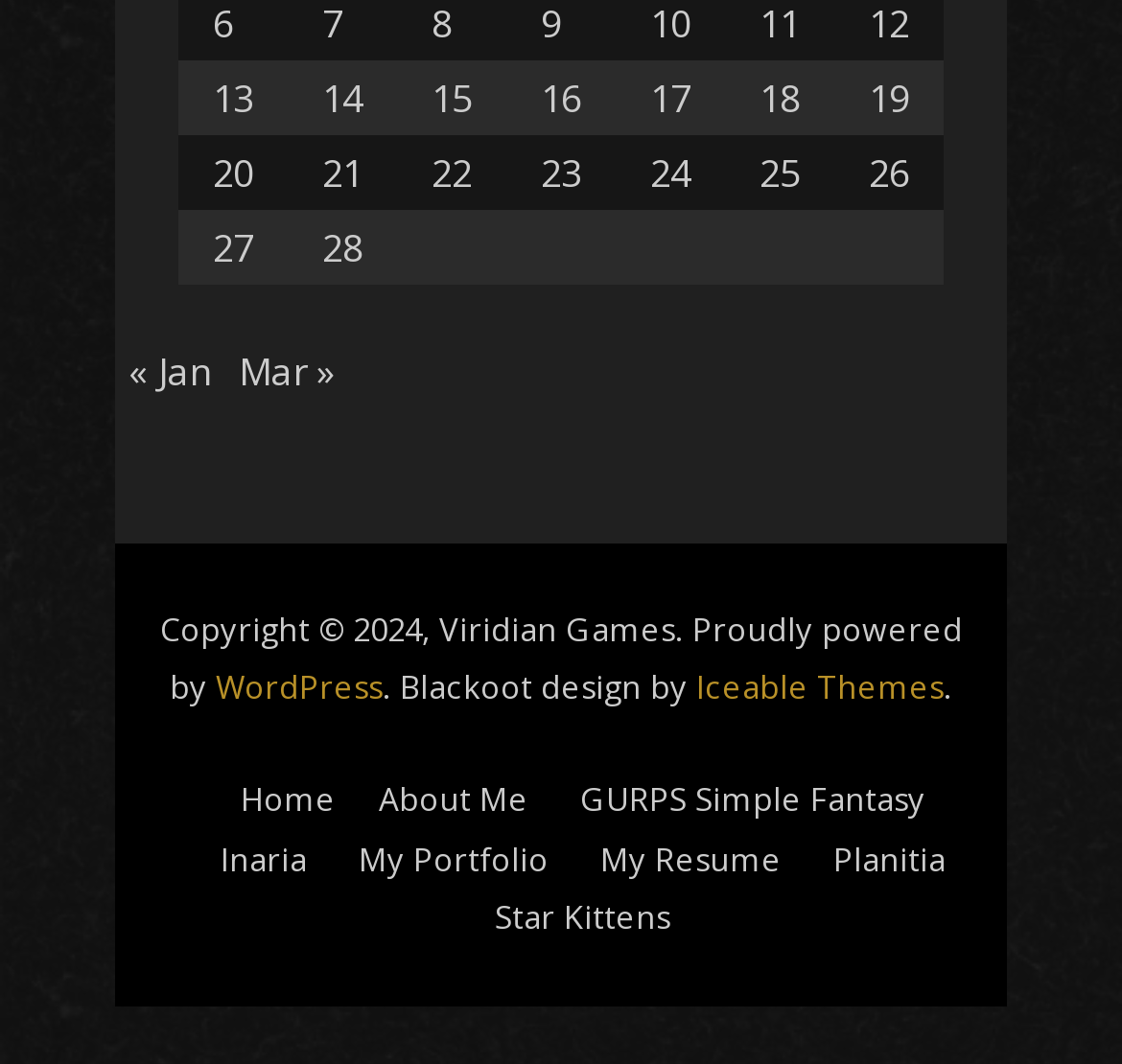How many links are in the navigation section?
From the screenshot, provide a brief answer in one word or phrase.

2